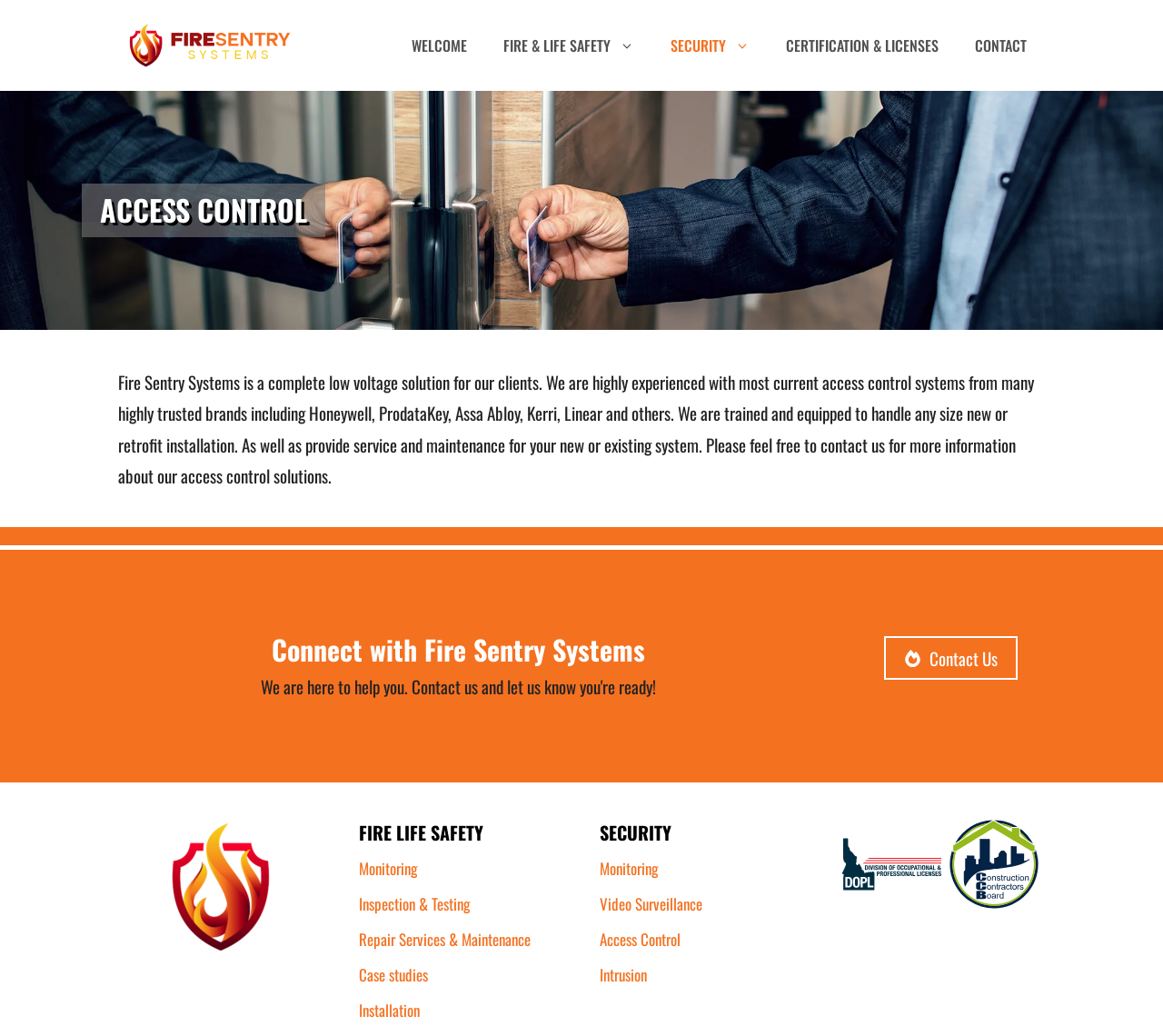Specify the bounding box coordinates of the area to click in order to execute this command: 'Click on the Fire Sentry Systems logo'. The coordinates should consist of four float numbers ranging from 0 to 1, and should be formatted as [left, top, right, bottom].

[0.102, 0.022, 0.258, 0.066]